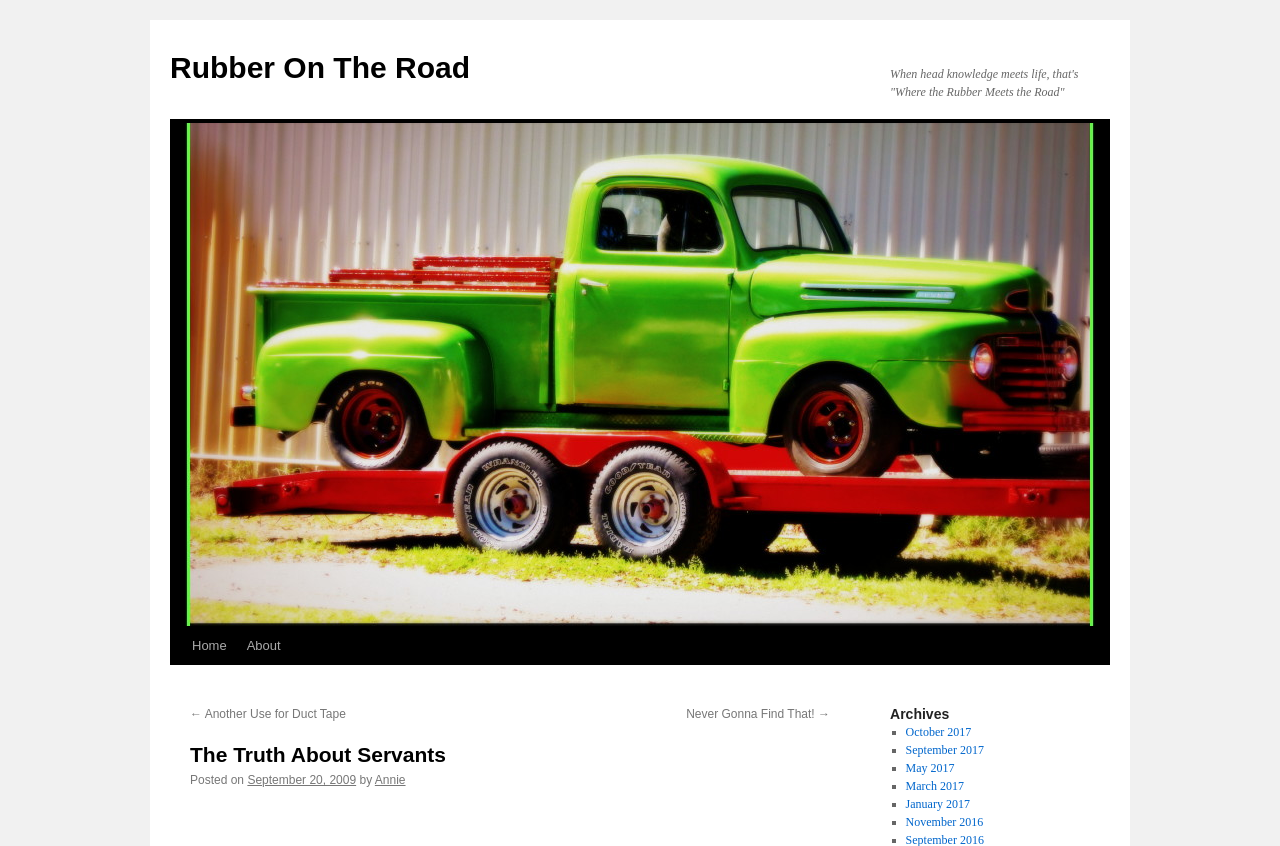Please give a succinct answer using a single word or phrase:
What is the date of the current post?

September 20, 2009